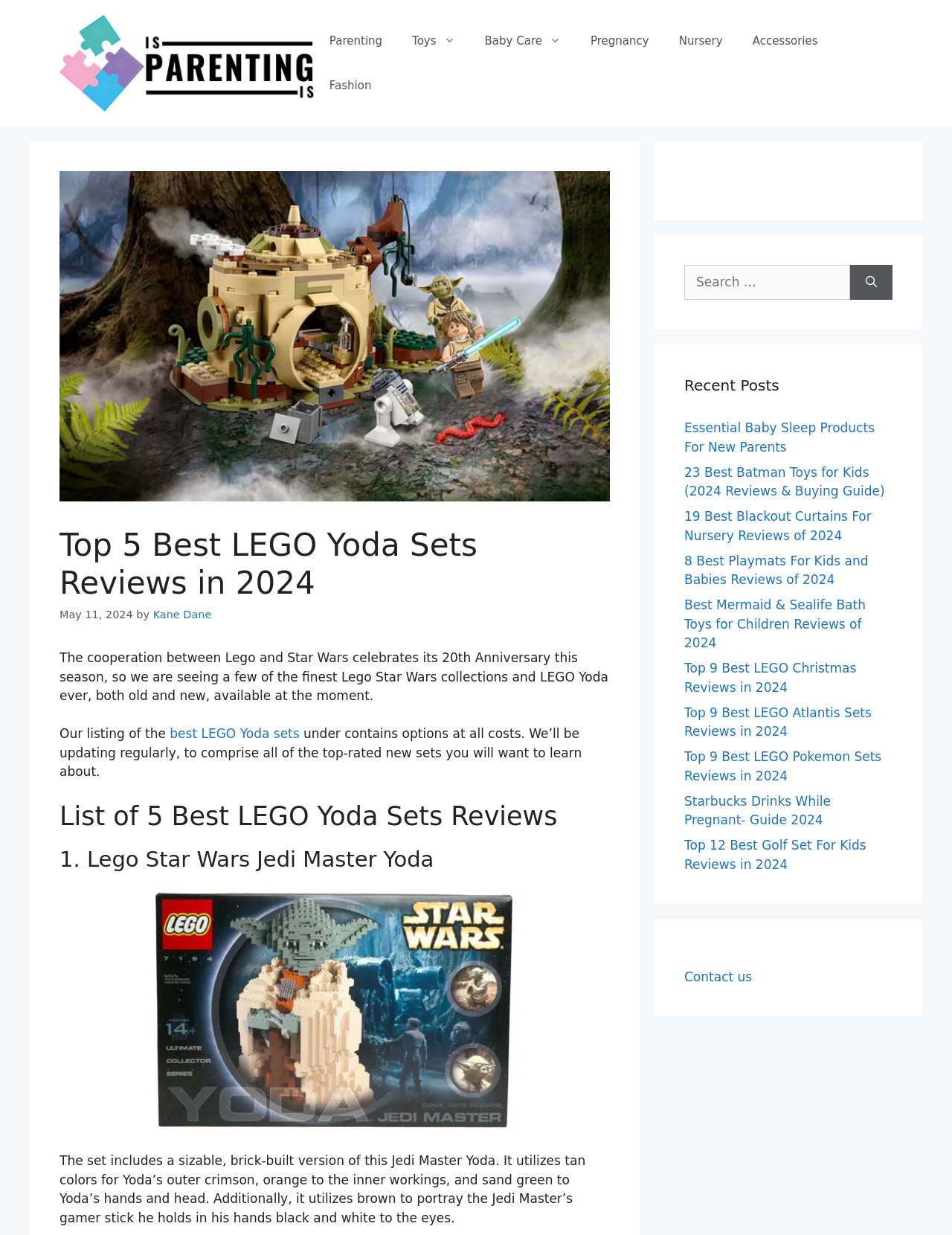Generate a comprehensive caption for the webpage you are viewing.

This webpage is a review article about the top 5 best LEGO Yoda sets. At the top, there is a banner with a link to "Parenting Tips" and an image. Below the banner, there is a navigation menu with links to various categories such as "Parenting", "Toys", "Baby Care", and more.

The main content of the webpage is divided into sections. The first section has a heading "Top 5 Best LEGO Yoda Sets Reviews in 2024" and a brief introduction to the article. Below the introduction, there is a paragraph of text that explains the purpose of the article.

The next section is a list of the top 5 best LEGO Yoda sets, each with a heading, an image, and a brief description. The first set is "Lego Star Wars Jedi Master Yoda", which includes a brick-built version of Yoda with tan, orange, and sand green colors.

On the right side of the webpage, there are three complementary sections. The first section has a search box with a button to search for specific keywords. The second section has a heading "Recent Posts" and a list of links to other review articles, such as "Essential Baby Sleep Products For New Parents" and "Top 9 Best LEGO Christmas Reviews in 2024". The third section has a link to "Contact us".

Overall, the webpage is a review article about LEGO Yoda sets, with a navigation menu, a search box, and a list of recent posts on the side.